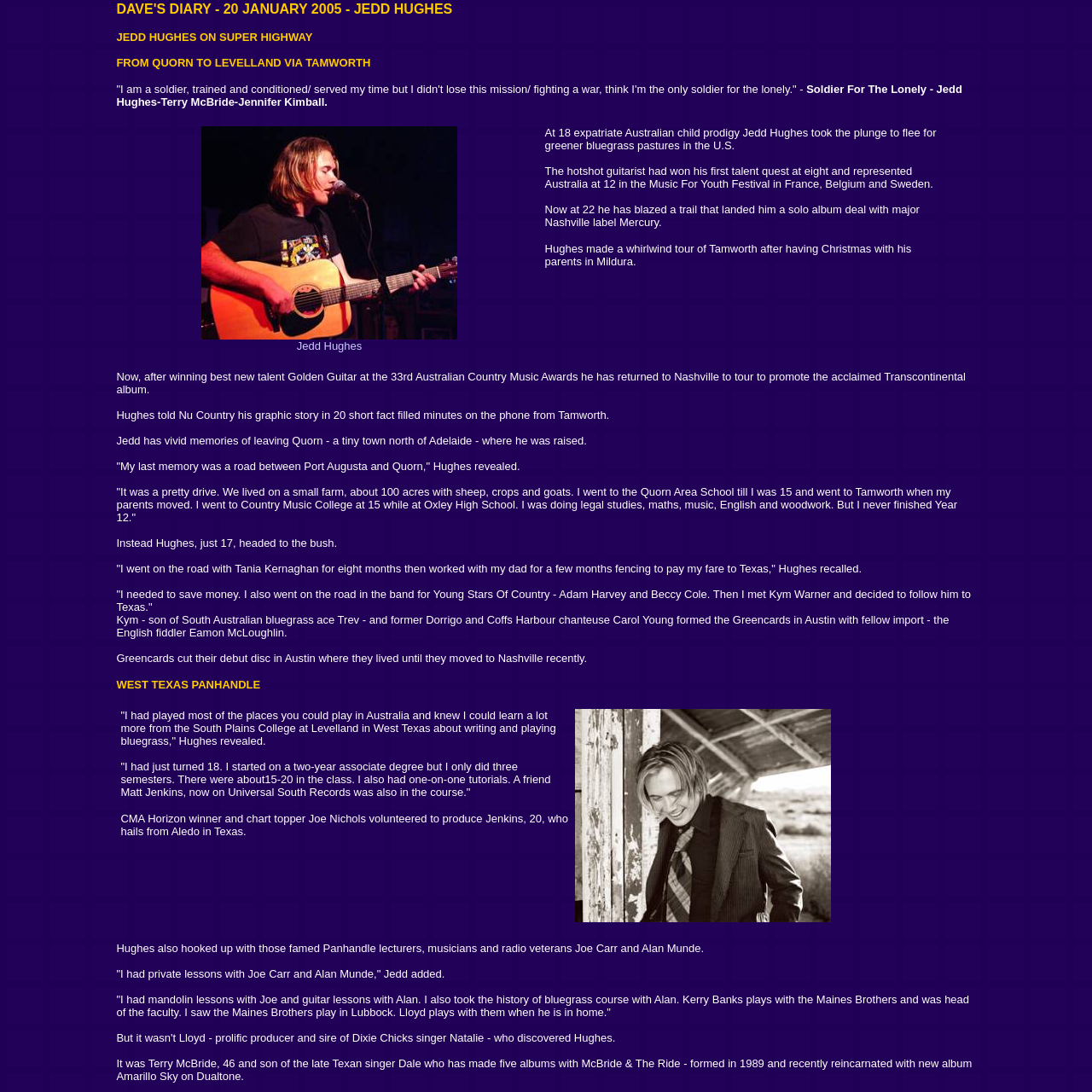Detail the features and information presented on the webpage.

The webpage is about Dave's Diary, specifically an entry dated 20/1/05, featuring Jedd Hughes. At the top, there is a layout table with a row containing two cells. The first cell has an image and the text "Jedd Hughes". The second cell contains a block of text describing Jedd Hughes' background, including his early talent and move to the US to pursue a music career.

Below this table, there are several blocks of static text, each describing a different aspect of Jedd Hughes' life and career. The text is arranged in a vertical column, with each block of text positioned below the previous one. The text describes Jedd's experiences, including his decision to leave Australia, his time in Texas, and his interactions with various musicians and industry professionals.

There are two images on the page, one located in the top table and the other in a separate table near the bottom of the page. The images are positioned to the left of the corresponding text blocks.

The text is dense and informative, providing a detailed account of Jedd Hughes' life and career. The webpage appears to be a blog or diary entry, with a focus on sharing Jedd's story and experiences.